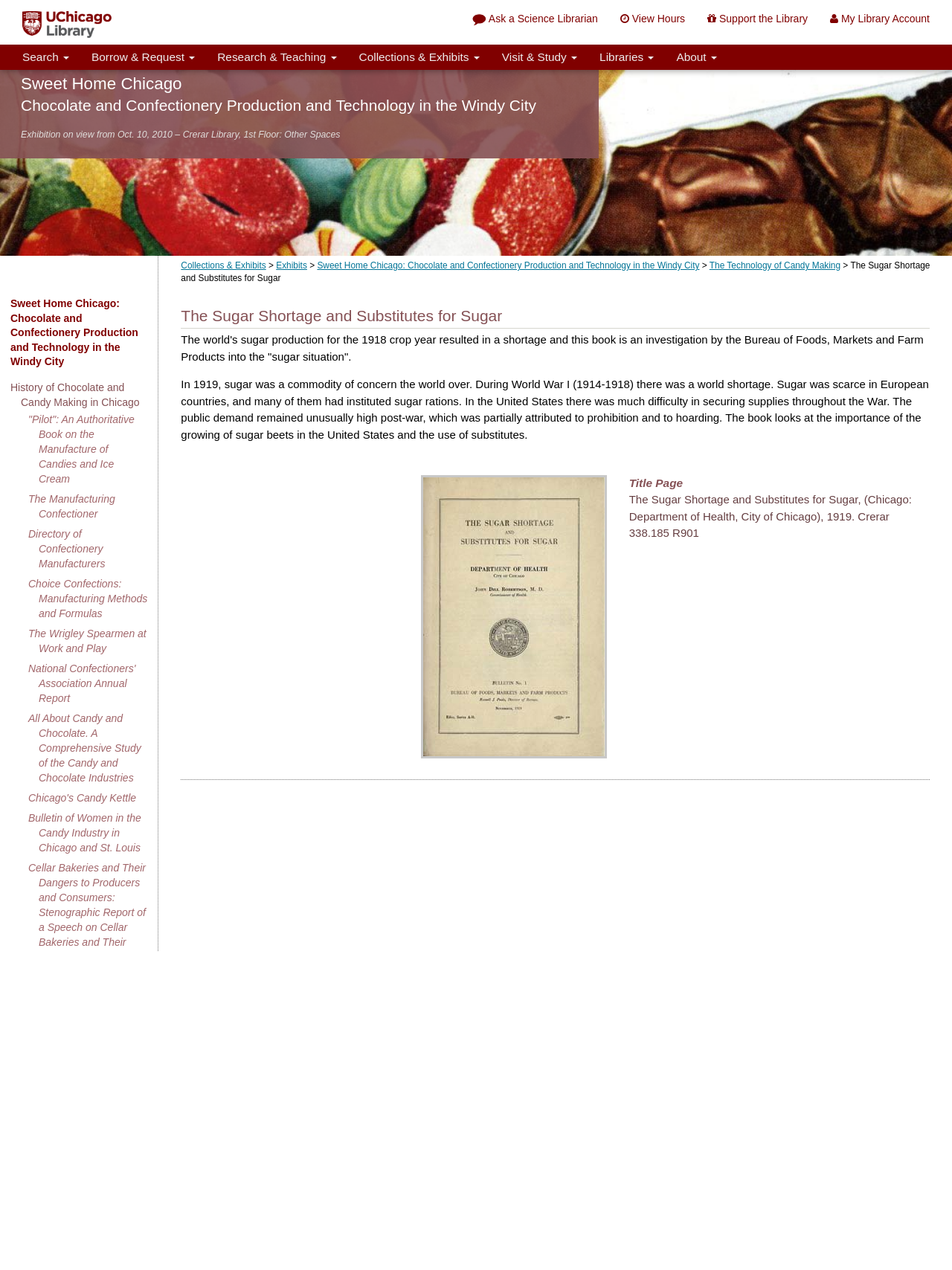Using the description: "Exhibits", identify the bounding box of the corresponding UI element in the screenshot.

[0.29, 0.205, 0.323, 0.213]